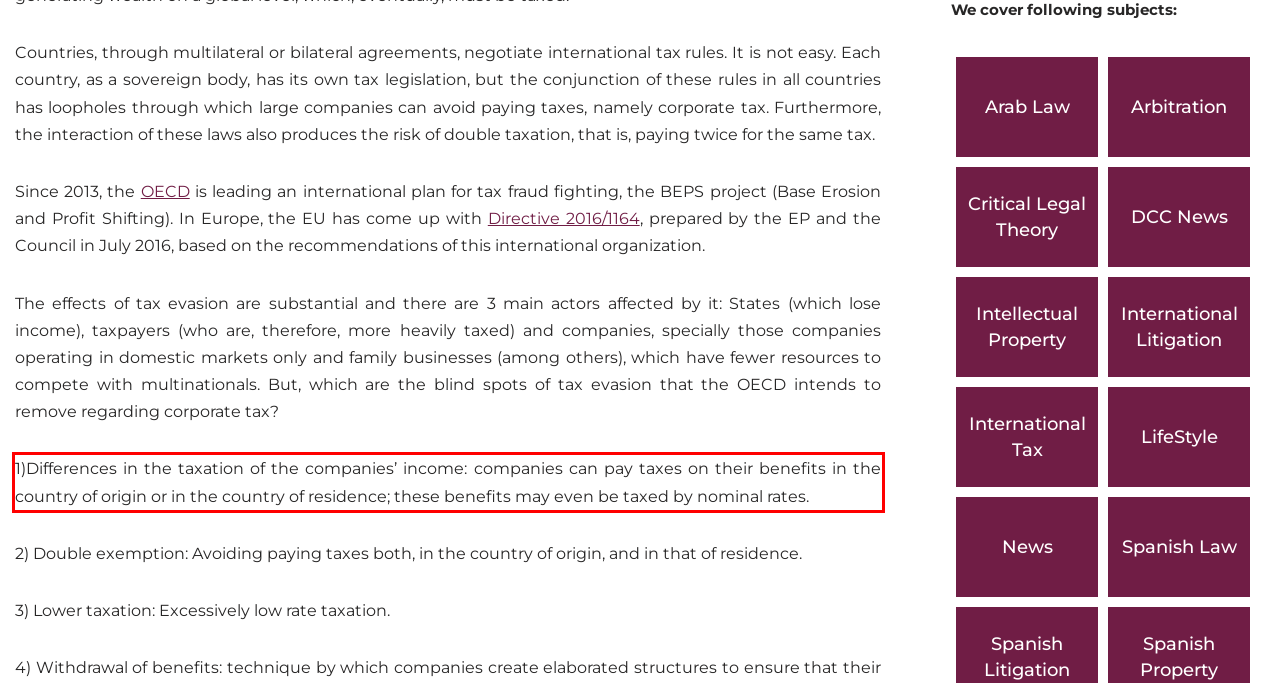Examine the webpage screenshot and use OCR to obtain the text inside the red bounding box.

1)Differences in the taxation of the companies’ income: companies can pay taxes on their benefits in the country of origin or in the country of residence; these benefits may even be taxed by nominal rates.